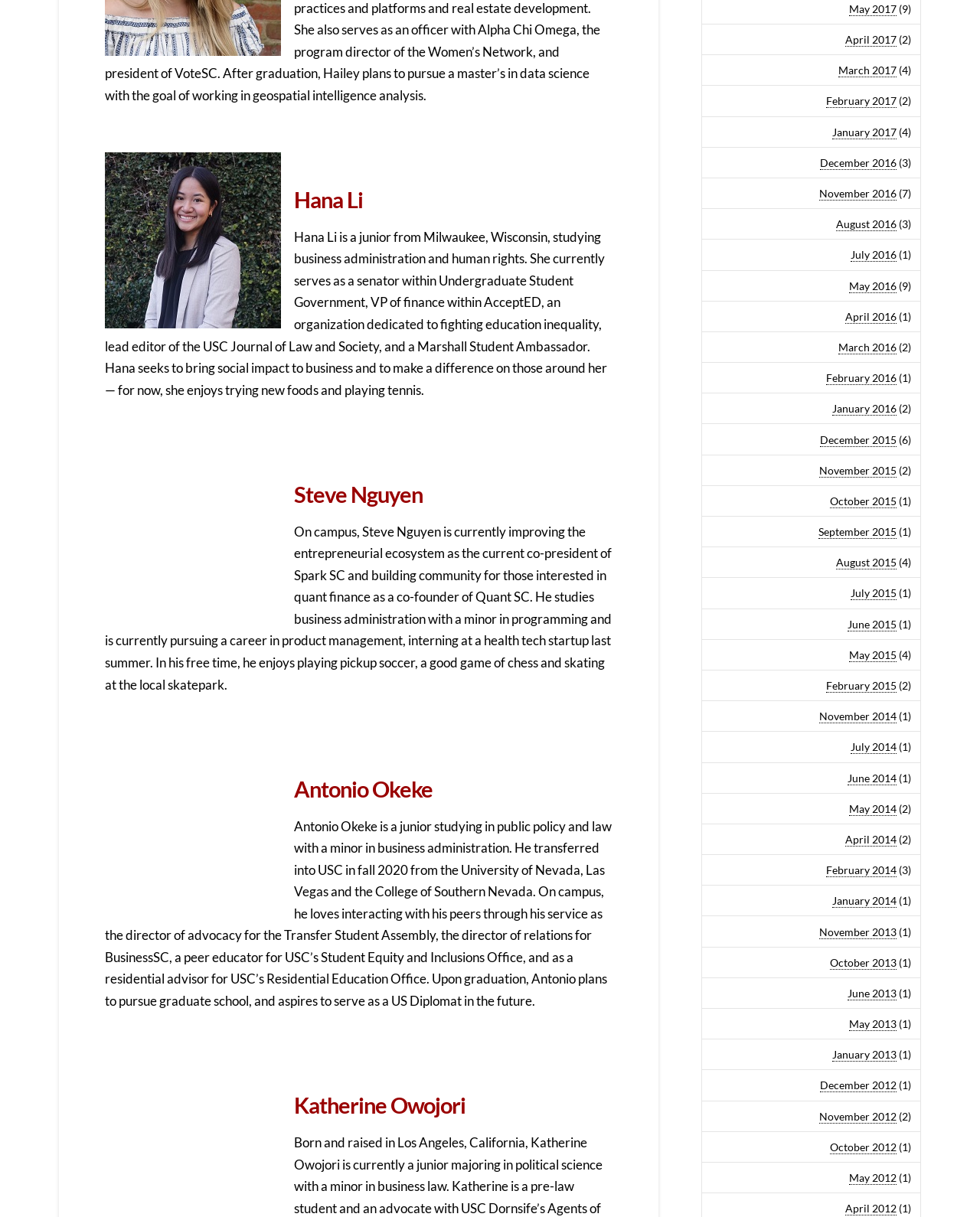What is Hana Li studying?
Please provide a detailed answer to the question.

I found the answer by reading the text under the heading 'Hana Li', which describes her as a junior studying business administration and human rights.